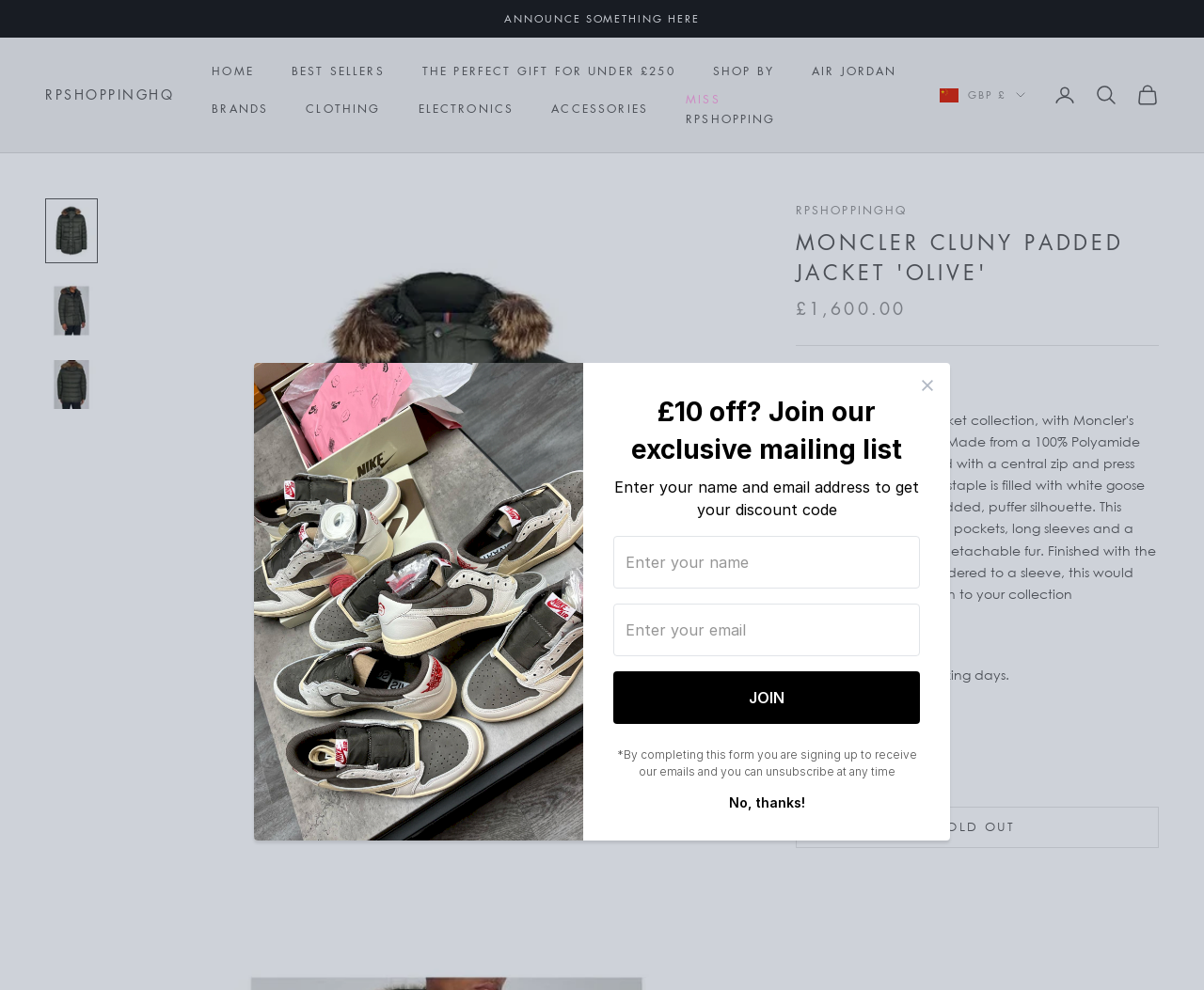Provide a thorough description of the webpage you see.

This webpage is about a product, specifically the Moncler Cluny Padded Jacket in Olive color. At the top, there is a navigation bar with links to the home page, best sellers, and other categories. Below the navigation bar, there is a promotional section with a heading that says "£10 off? Join our exclusive mailing list" and a form to enter your name and email address to receive a discount code.

On the left side of the page, there is a large image of the Moncler Cluny Padded Jacket, taking up most of the vertical space. Below the image, there are three small buttons to navigate to different views of the product.

On the right side of the page, there is a section with product details, including the product name, sale price, and a description of the jacket's features, such as its material, construction, and design elements. Below the description, there are sections for size guide, delivery time, and a size selection option with a radio button for Large (4) selected by default. There is also a sold-out button, but it is disabled.

At the top right corner of the page, there is a secondary navigation bar with links to open an account page, search, and cart. There is also a button to switch the country and currency.